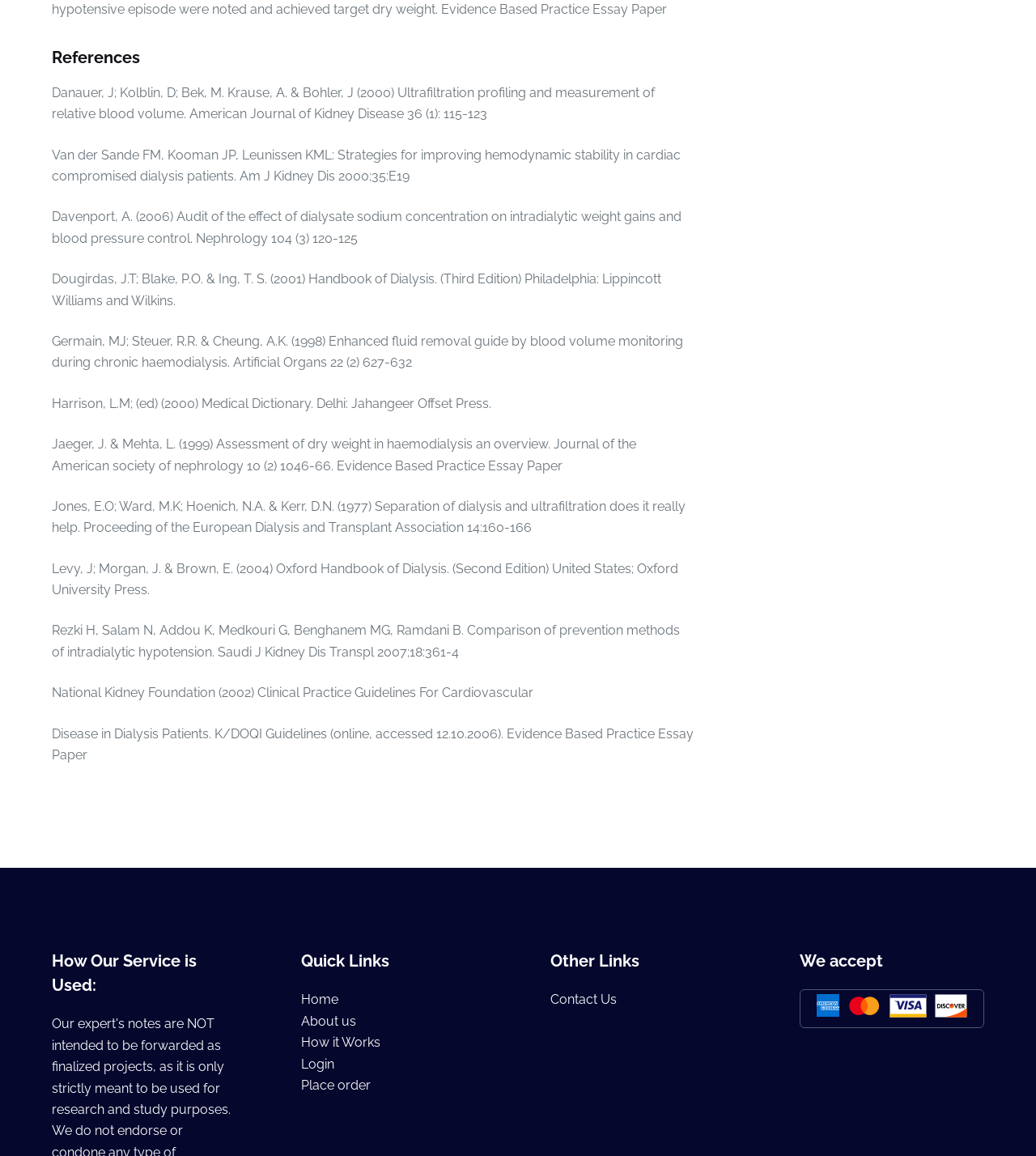Using the element description provided, determine the bounding box coordinates in the format (top-left x, top-left y, bottom-right x, bottom-right y). Ensure that all values are floating point numbers between 0 and 1. Element description: Home

[0.291, 0.858, 0.327, 0.871]